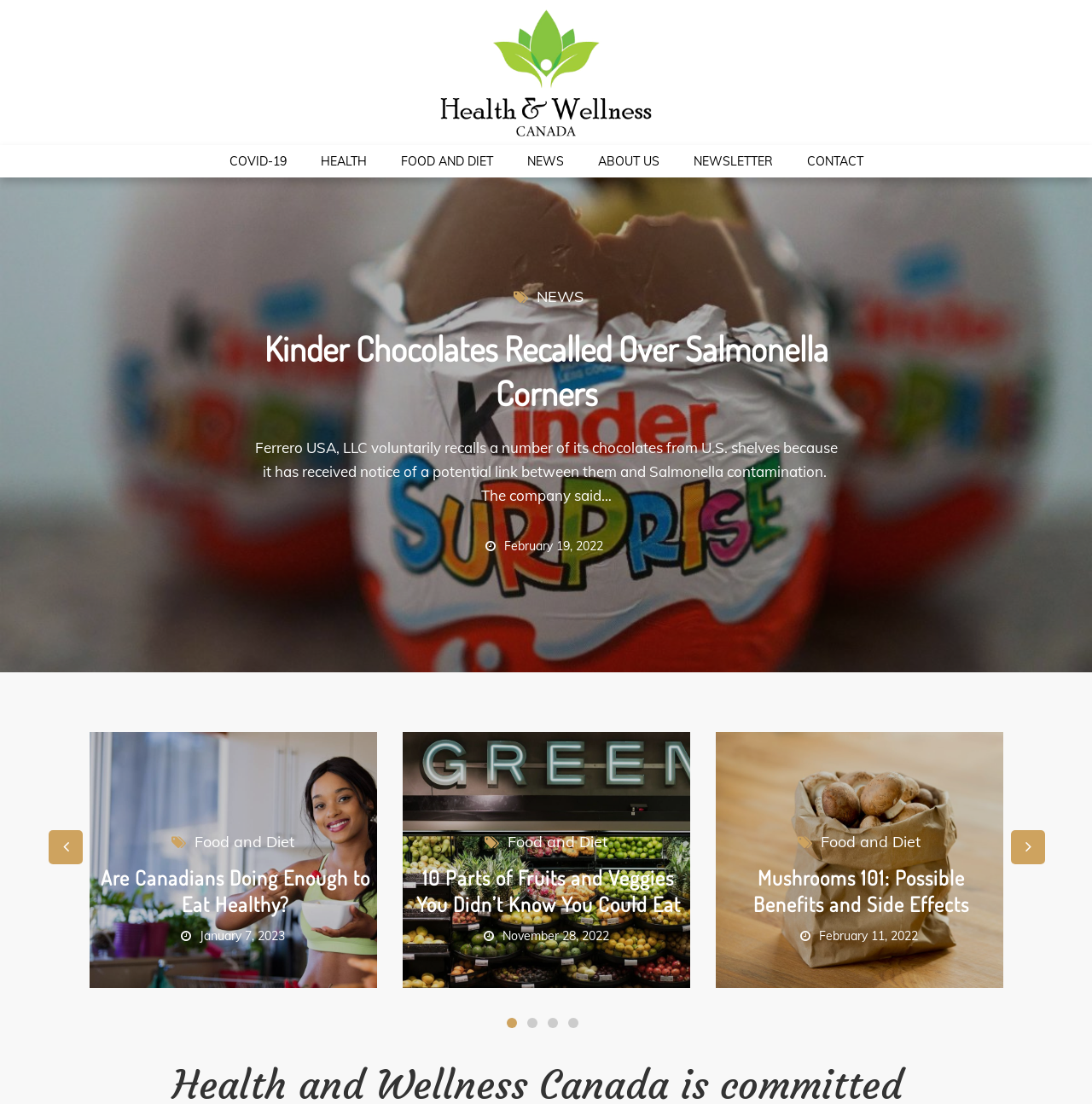Using the information in the image, give a comprehensive answer to the question: 
What is the topic of the article with the heading 'Kinder Chocolates Recalled Over Salmonella Corners'?

I found the article with the heading 'Kinder Chocolates Recalled Over Salmonella Corners' and noticed that it is categorized under the 'NEWS' section.